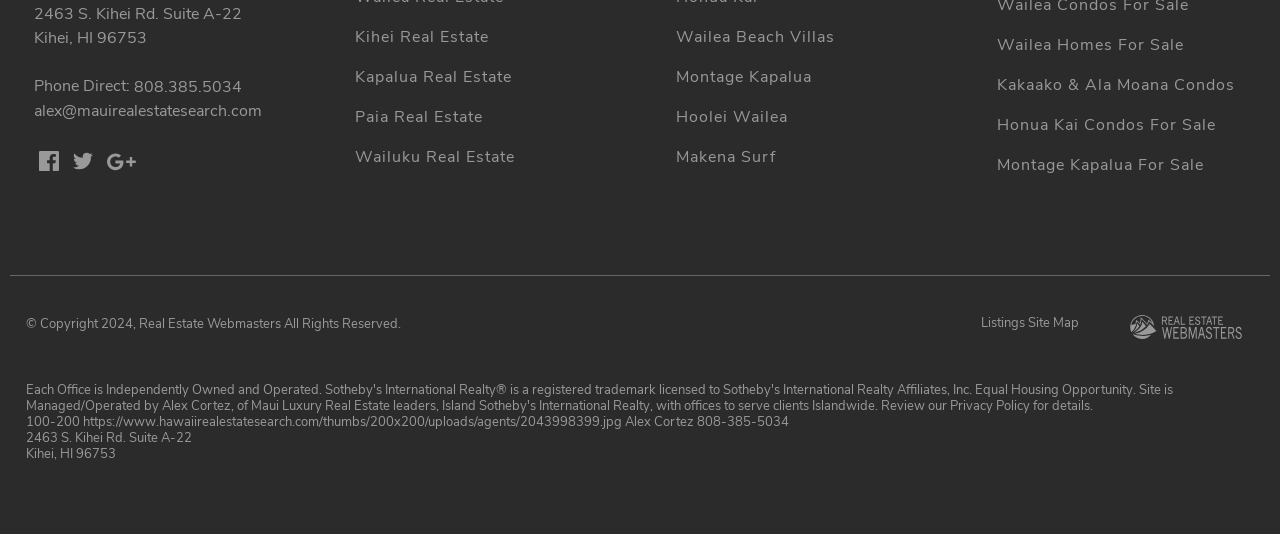Find the bounding box coordinates of the clickable area required to complete the following action: "Go to Maui Luxury Real Estate page".

[0.196, 0.743, 0.305, 0.777]